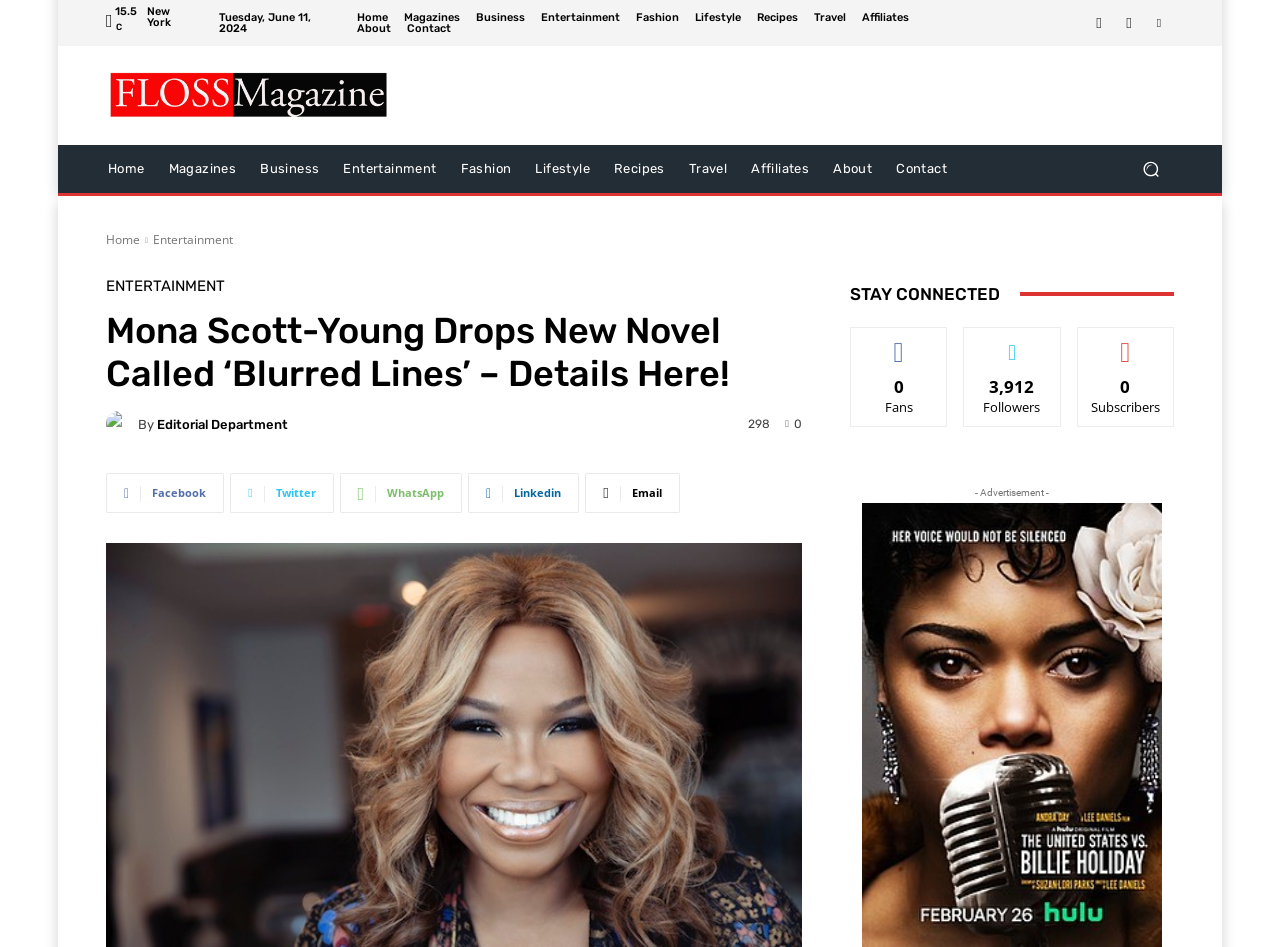What is the date mentioned in the webpage?
Using the image, provide a detailed and thorough answer to the question.

The StaticText element with the text 'Tuesday, June 11, 2024' is present in the webpage, indicating that the date mentioned is Tuesday, June 11, 2024.